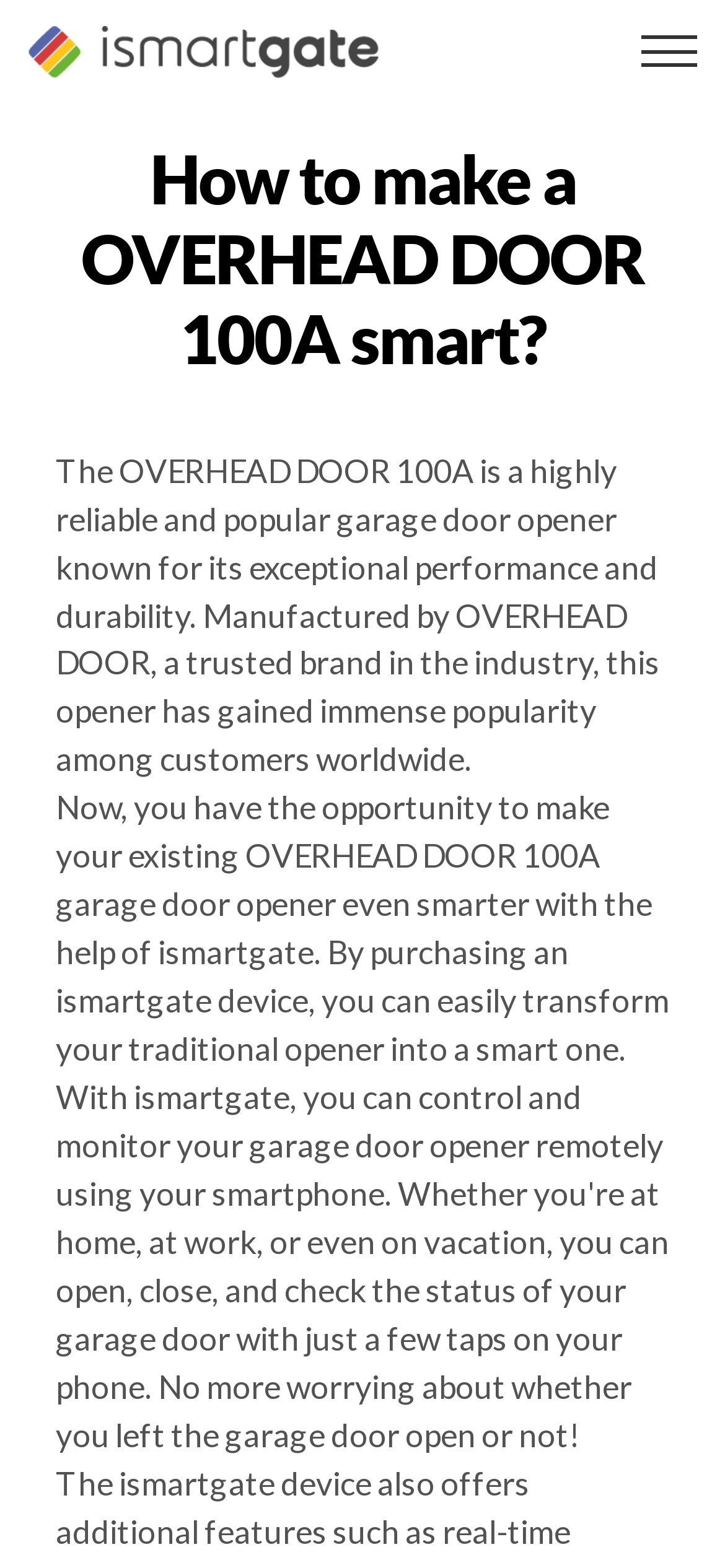Can you give a detailed response to the following question using the information from the image? What is the characteristic of the OVERHEAD DOOR 100A?

The webpage describes the OVERHEAD DOOR 100A as 'a highly reliable and popular garage door opener known for its exceptional performance and durability'.